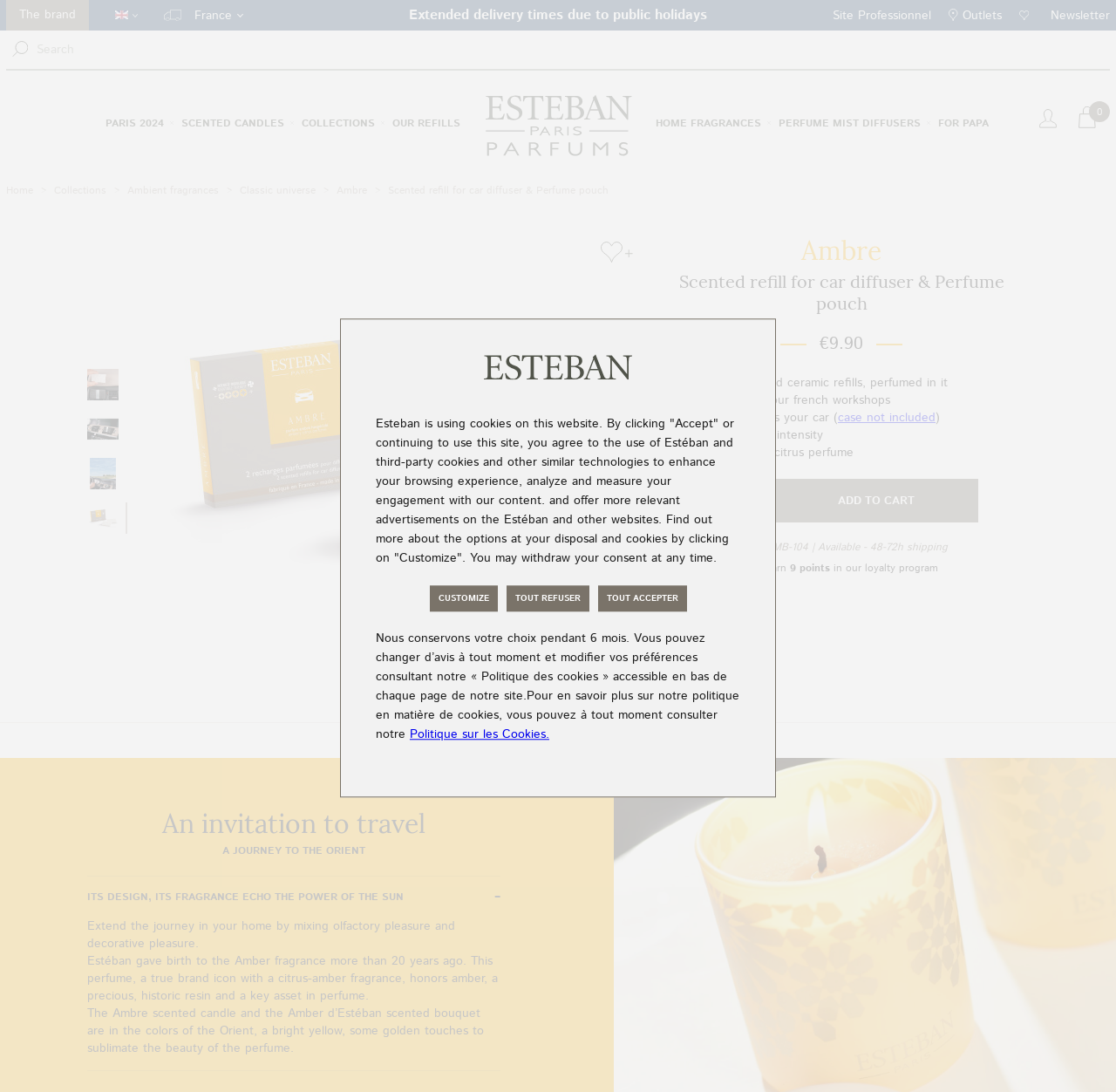Using floating point numbers between 0 and 1, provide the bounding box coordinates in the format (top-left x, top-left y, bottom-right x, bottom-right y). Locate the UI element described here: Politique sur les Cookies.

[0.367, 0.665, 0.492, 0.681]